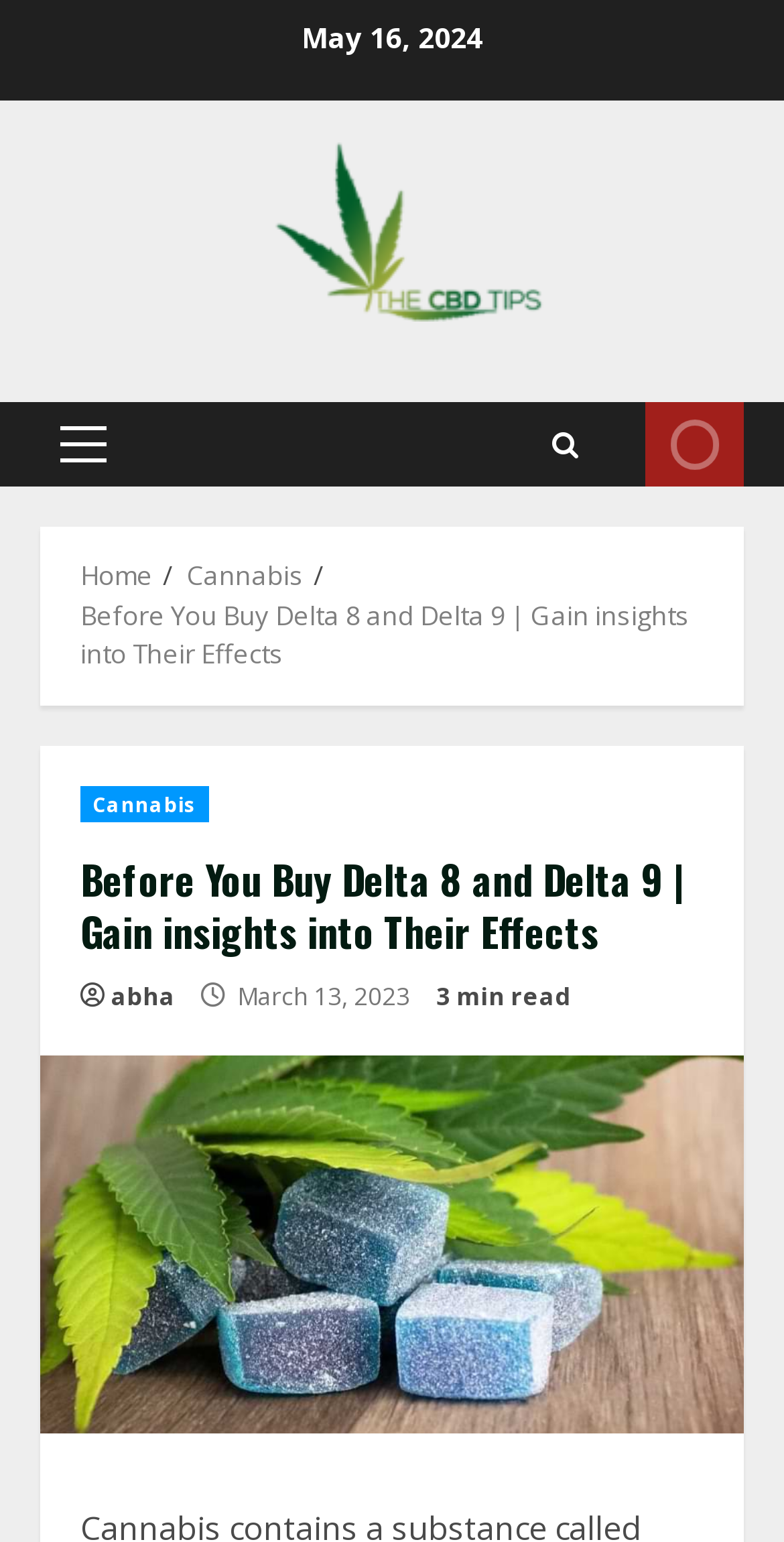Please provide a comprehensive answer to the question based on the screenshot: How many links are in the primary menu?

I found the primary menu by looking at the generic element with the role 'primary-menu' and found one link element with the text 'Primary Menu' inside it.